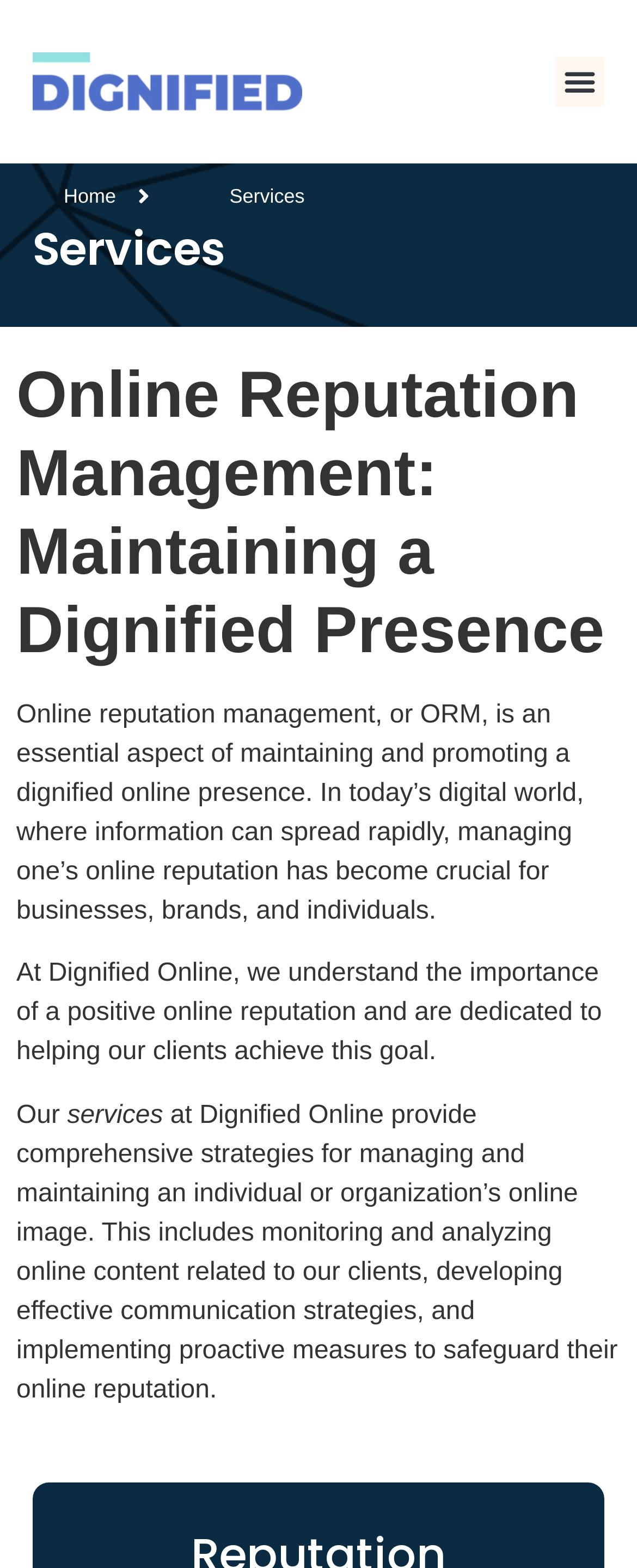What is the goal of Dignified Online's clients?
Please answer the question with a detailed and comprehensive explanation.

Based on the webpage, it is clear that Dignified Online's clients aim to achieve a positive online reputation, which is the primary goal of the ORM services offered by Dignified Online.